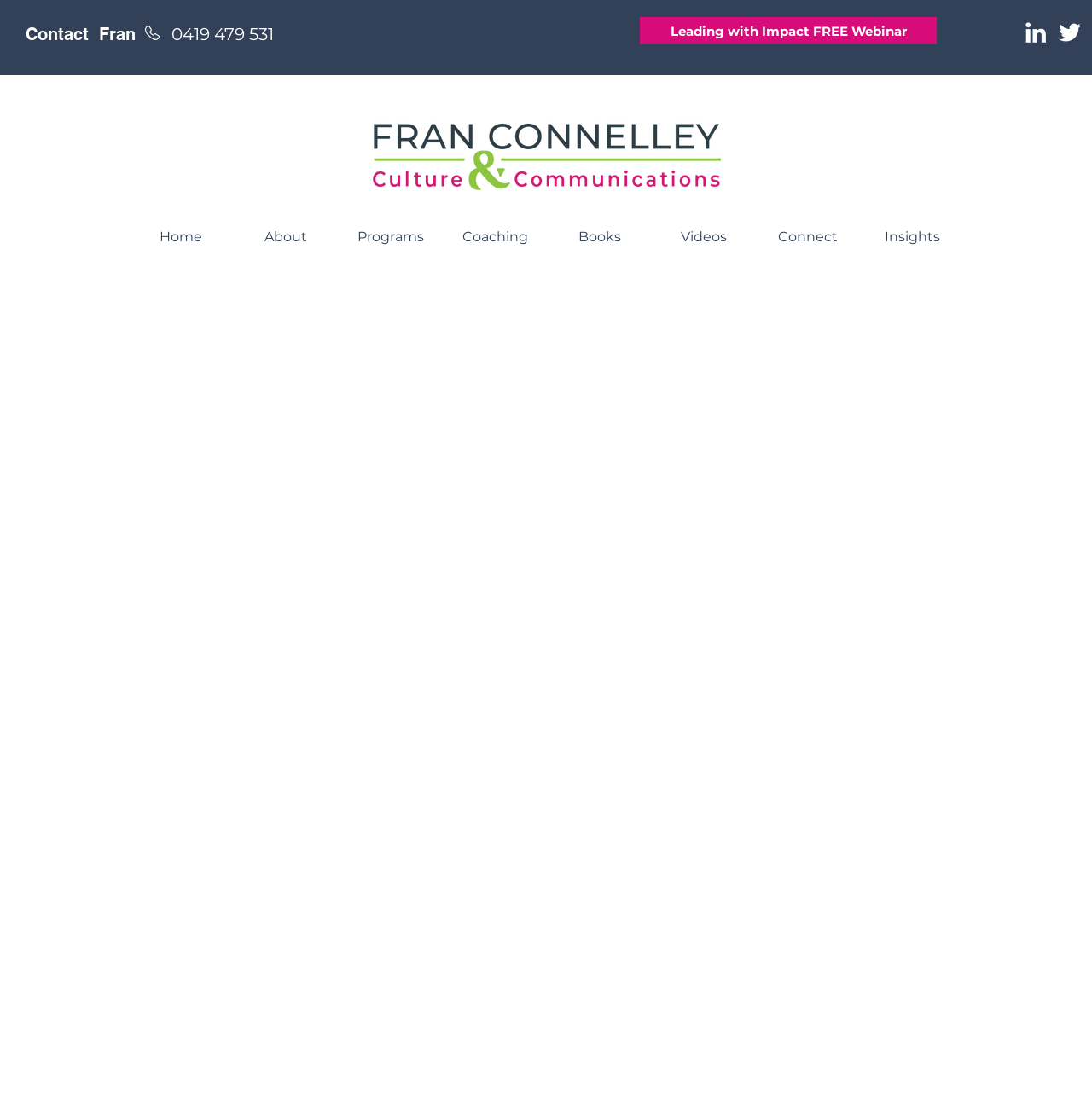Based on the image, please elaborate on the answer to the following question:
What is the phone number to contact Fran?

The phone number can be found in the heading element 'Contact Fran' at the top of the webpage, which contains the text 'Contact Fran  419 479 531'.